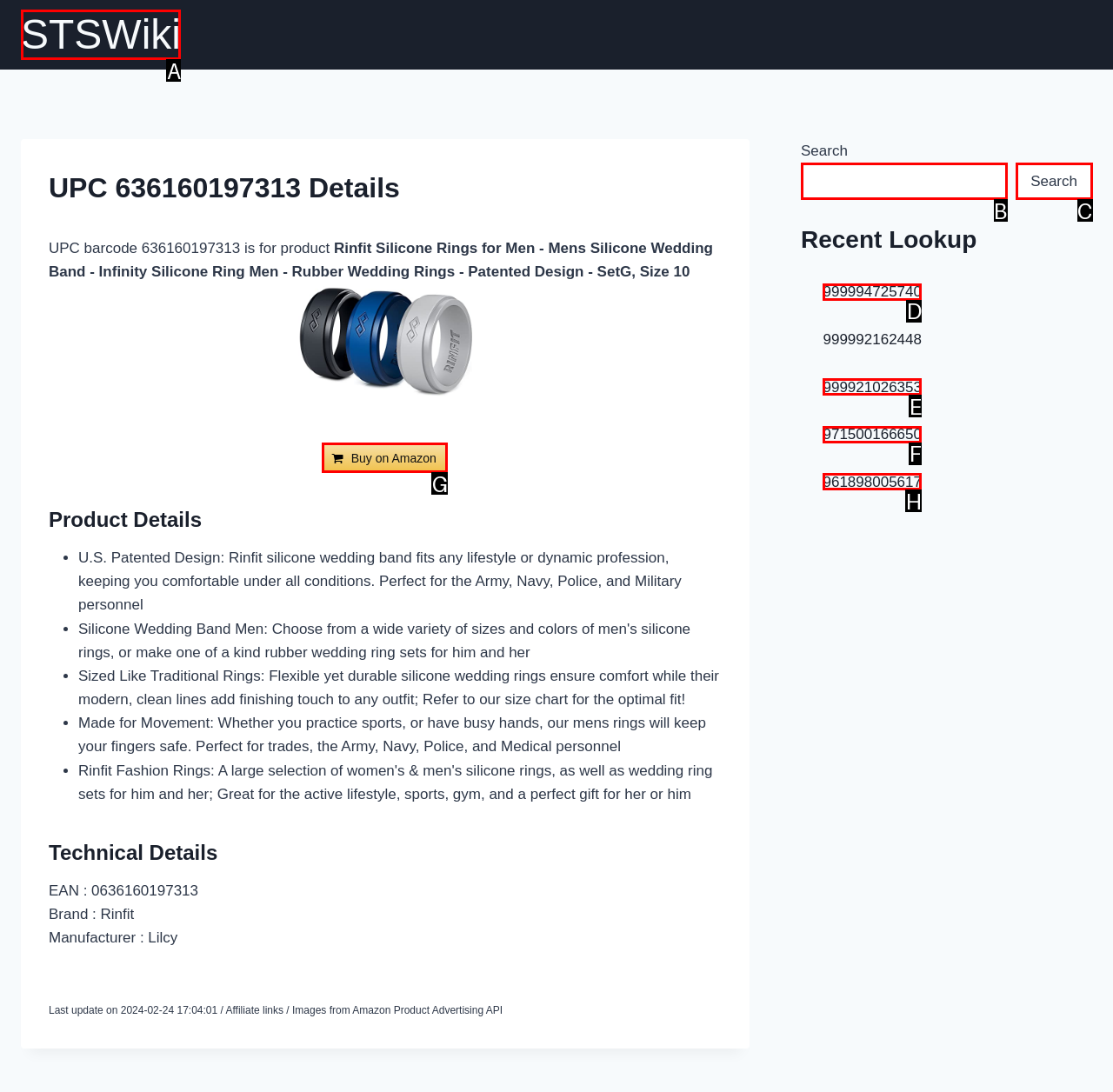Select the HTML element that needs to be clicked to perform the task: Search for a product. Reply with the letter of the chosen option.

B